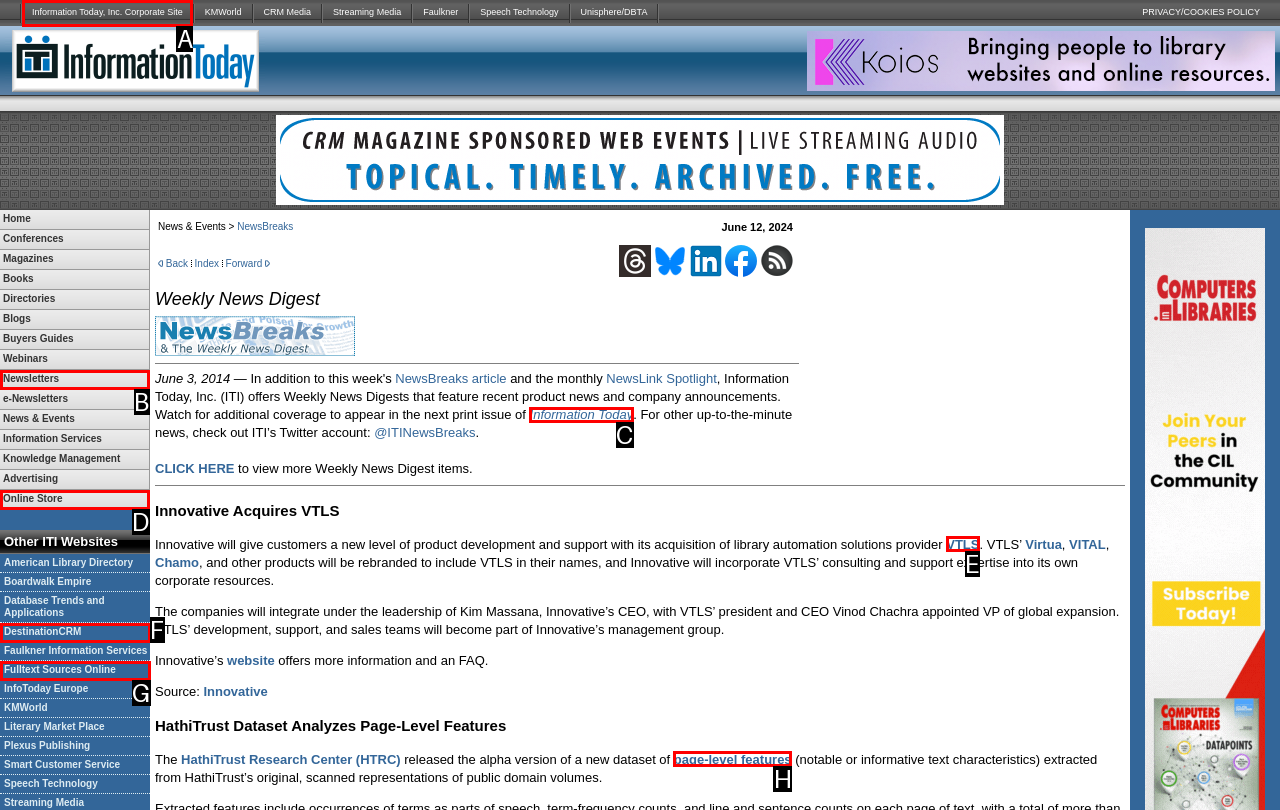Given the element description: Information Today, Inc. Corporate Site
Pick the letter of the correct option from the list.

A